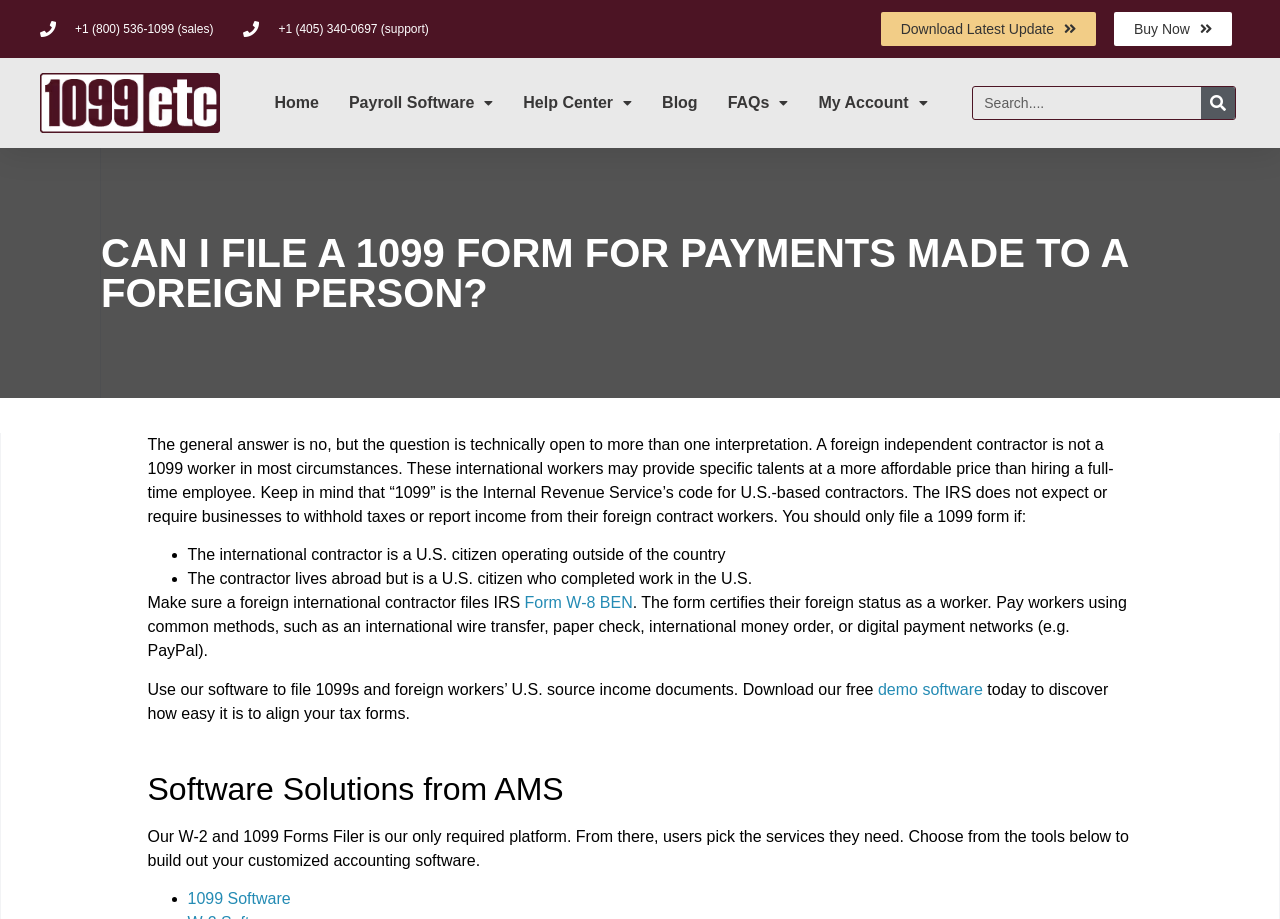What is the purpose of the search box at the top of the page?
Please provide a comprehensive answer based on the information in the image.

The search box at the top of the page is likely intended for users to search the website for specific information or topics. The search box is located at the coordinates [0.759, 0.094, 0.966, 0.131] and has a button labeled 'Search'.